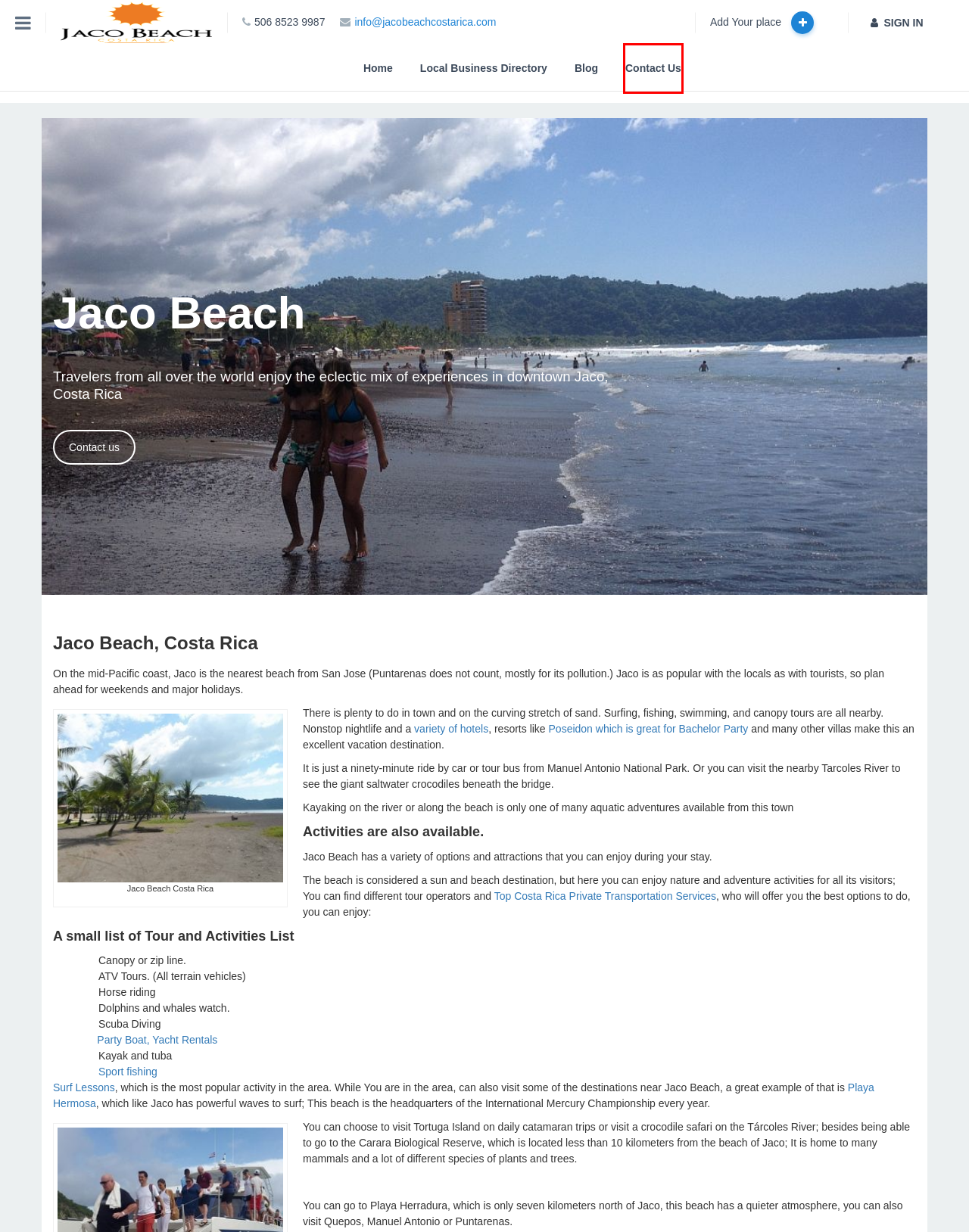Look at the screenshot of a webpage where a red bounding box surrounds a UI element. Your task is to select the best-matching webpage description for the new webpage after you click the element within the bounding box. The available options are:
A. Top Jaco Beach Restaurants, Best You Must Have Food
B. Los Suenos Fishing Costa Rica - Sportfishing Tours and Trips
C. Jaco Costa Rica Party Boats - Yacht Rentals in Costa Rica
D. Dream Raiser Sport Fishing  -
E. Local Hotels list in Jaco Beach Costa Rica
F. Playa Hermosa Jaco Costa Rica - Top Surf Destionation
G. Contact Us  -
H. Jaco Beach Costa Rica - FREE Web Directory - Travel Information

G